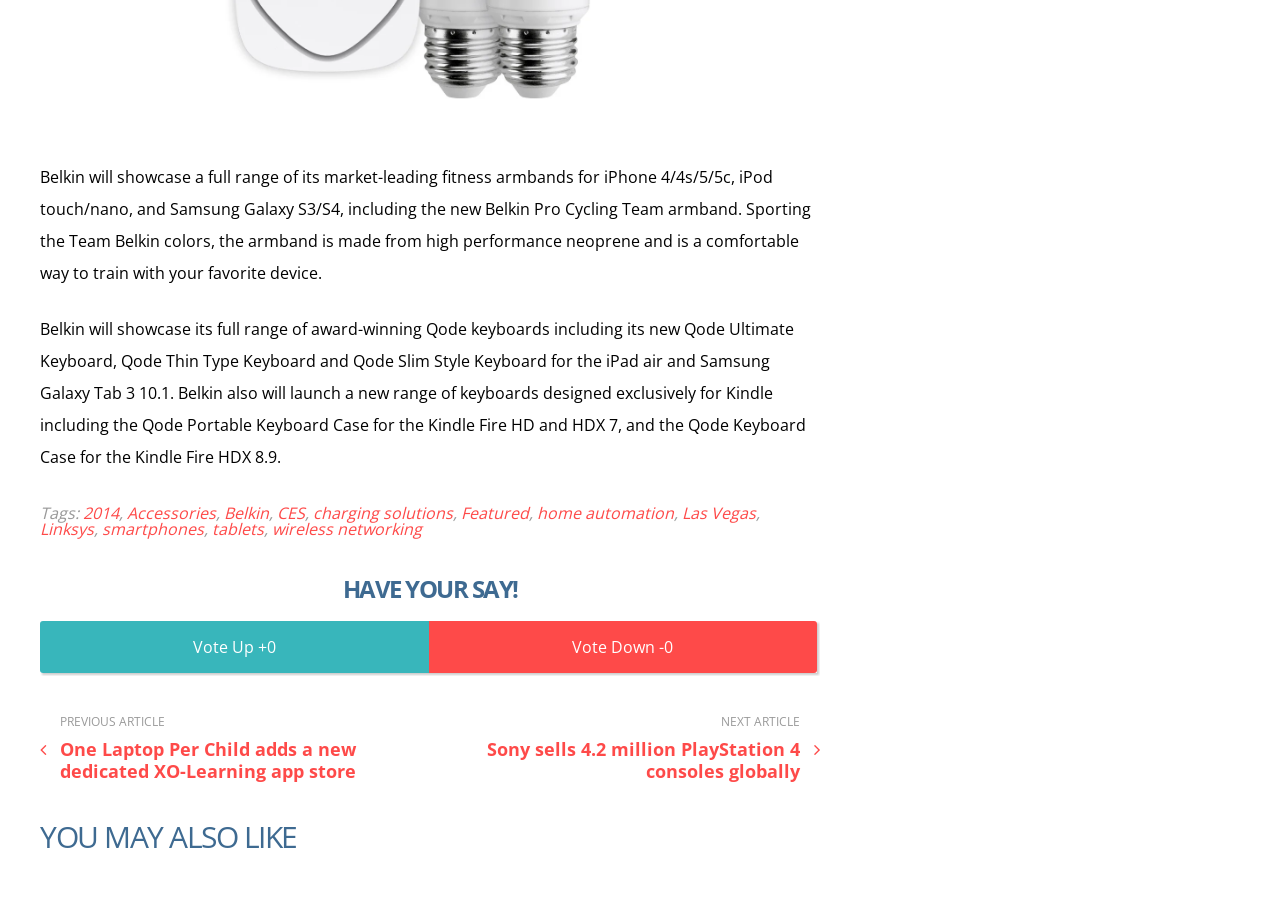By analyzing the image, answer the following question with a detailed response: What type of devices are compatible with Belkin's armbands?

The webpage mentions that Belkin's armbands are compatible with iPhone 4/4s/5/5c and Samsung Galaxy S3/S4, indicating that these are the types of devices compatible with Belkin's armbands.